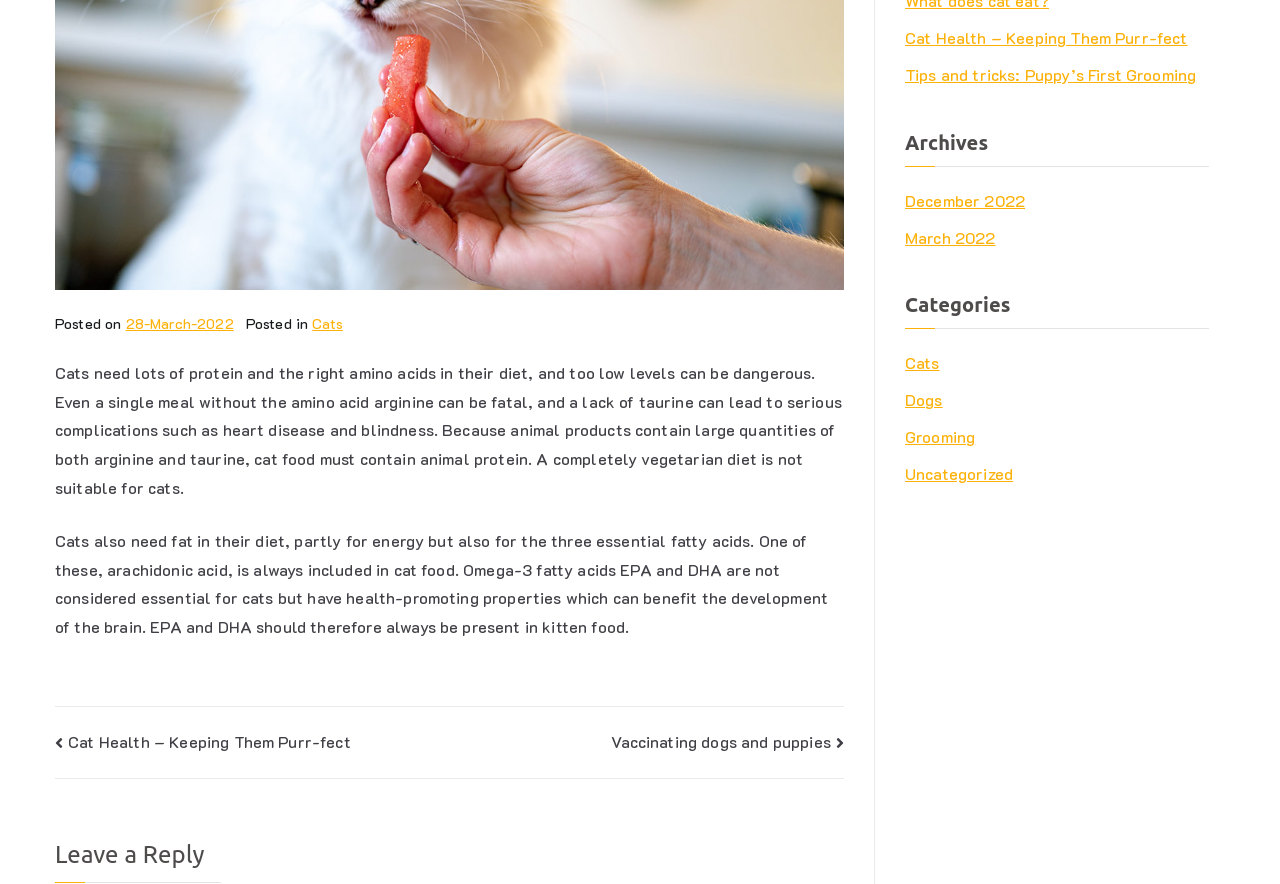Find the bounding box of the element with the following description: "Vaccinating dogs and puppies". The coordinates must be four float numbers between 0 and 1, formatted as [left, top, right, bottom].

[0.478, 0.827, 0.659, 0.85]